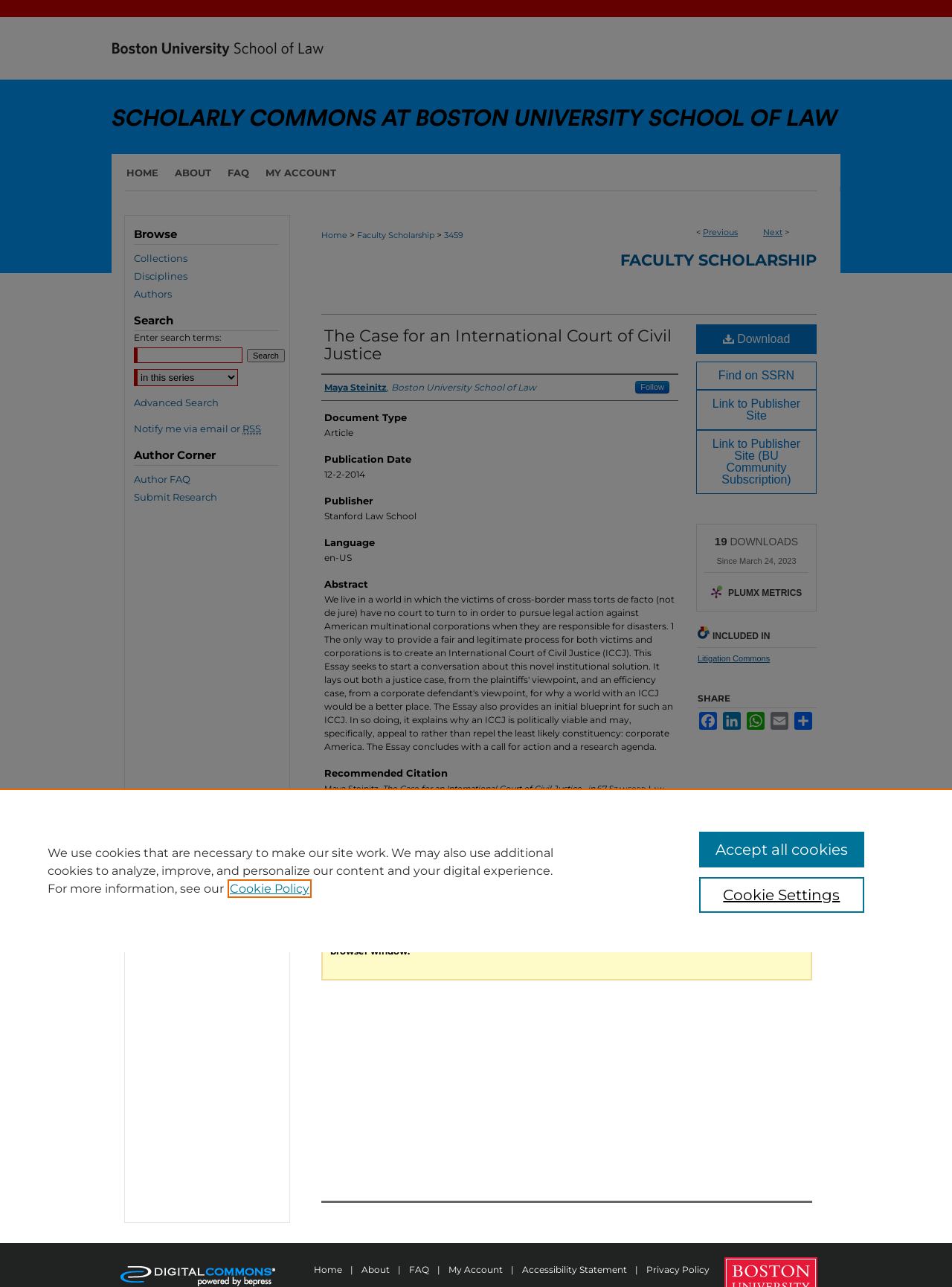Construct a comprehensive caption that outlines the webpage's structure and content.

This webpage is titled "The Case for an International Court of Civil Justice" by Maya Steinitz. At the top, there is a menu link and a link to the Scholarly Commons at Boston University School of Law, accompanied by two images. Below this, there is a navigation menu with links to "HOME", "ABOUT", "FAQ", and "MY ACCOUNT".

On the left side, there is a breadcrumb navigation menu with links to "Home", "Faculty Scholarship", and "3459". Below this, there are several headings and links related to the article, including "FACULTY SCHOLARSHIP", "The Case for an International Court of Civil Justice", "Authors", "Document Type", "Publication Date", "Publisher", "Language", and "Abstract".

The main content of the webpage is divided into sections, including "Recommended Citation", which provides a citation for the article, and "Abstract", which summarizes the article's content. There are also links to "Download" the article, "Find on SSRN", and "Link to Publisher Site".

On the right side, there are several links and metrics, including "DOWNLOADS" with a count of 19, "PLUMX METRICS", and "INCLUDED IN" with a link to "Litigation Commons". There are also social media sharing links, including "Facebook", "LinkedIn", "WhatsApp", and "Email".

At the bottom of the webpage, there is a plugin object with a message about viewing PDF files in the browser, and a note about the latest versions of Adobe Reader not supporting viewing PDF files within Firefox on Mac OS.